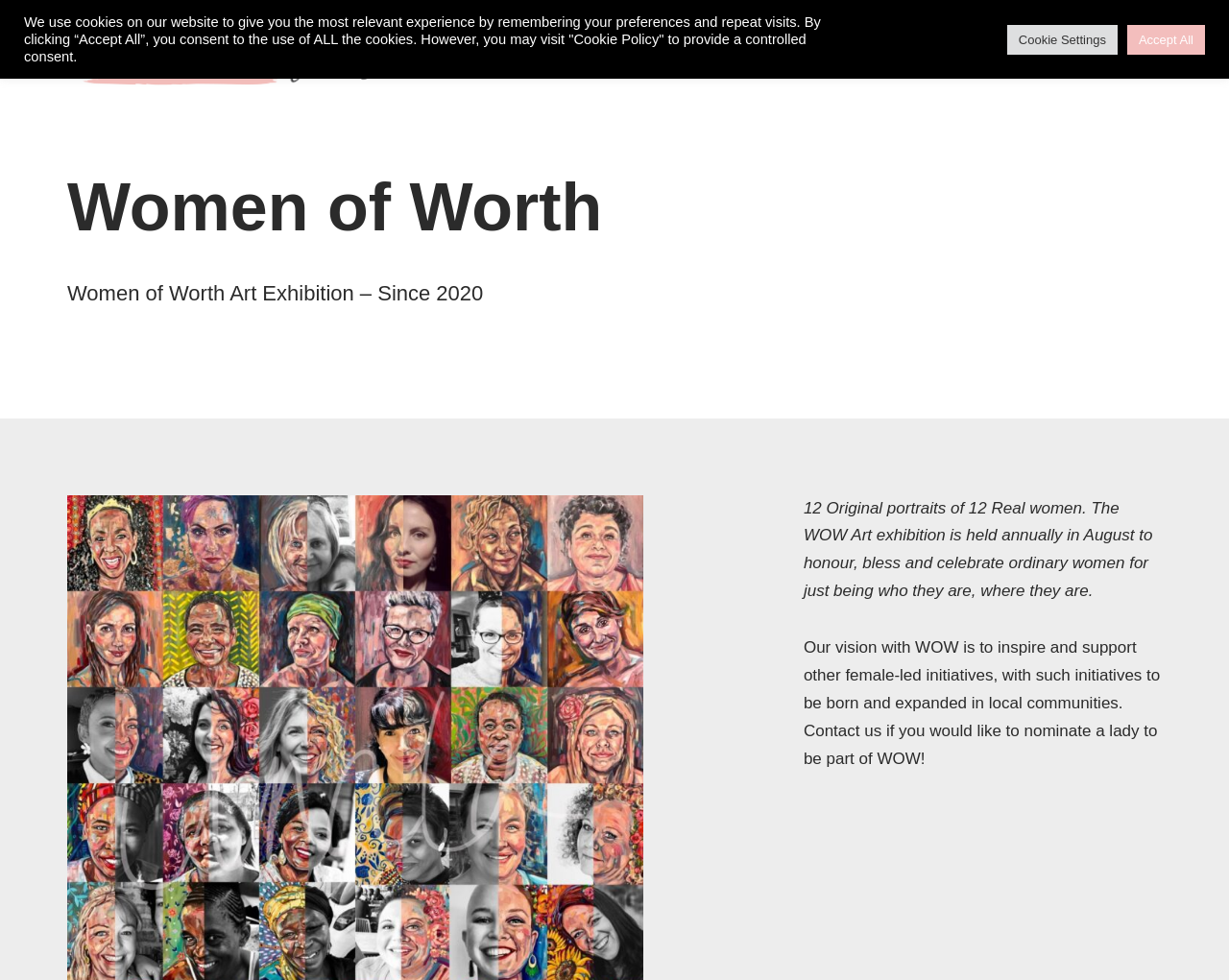What is the name of the art exhibition?
Please provide a single word or phrase in response based on the screenshot.

Women of Worth Art Exhibition